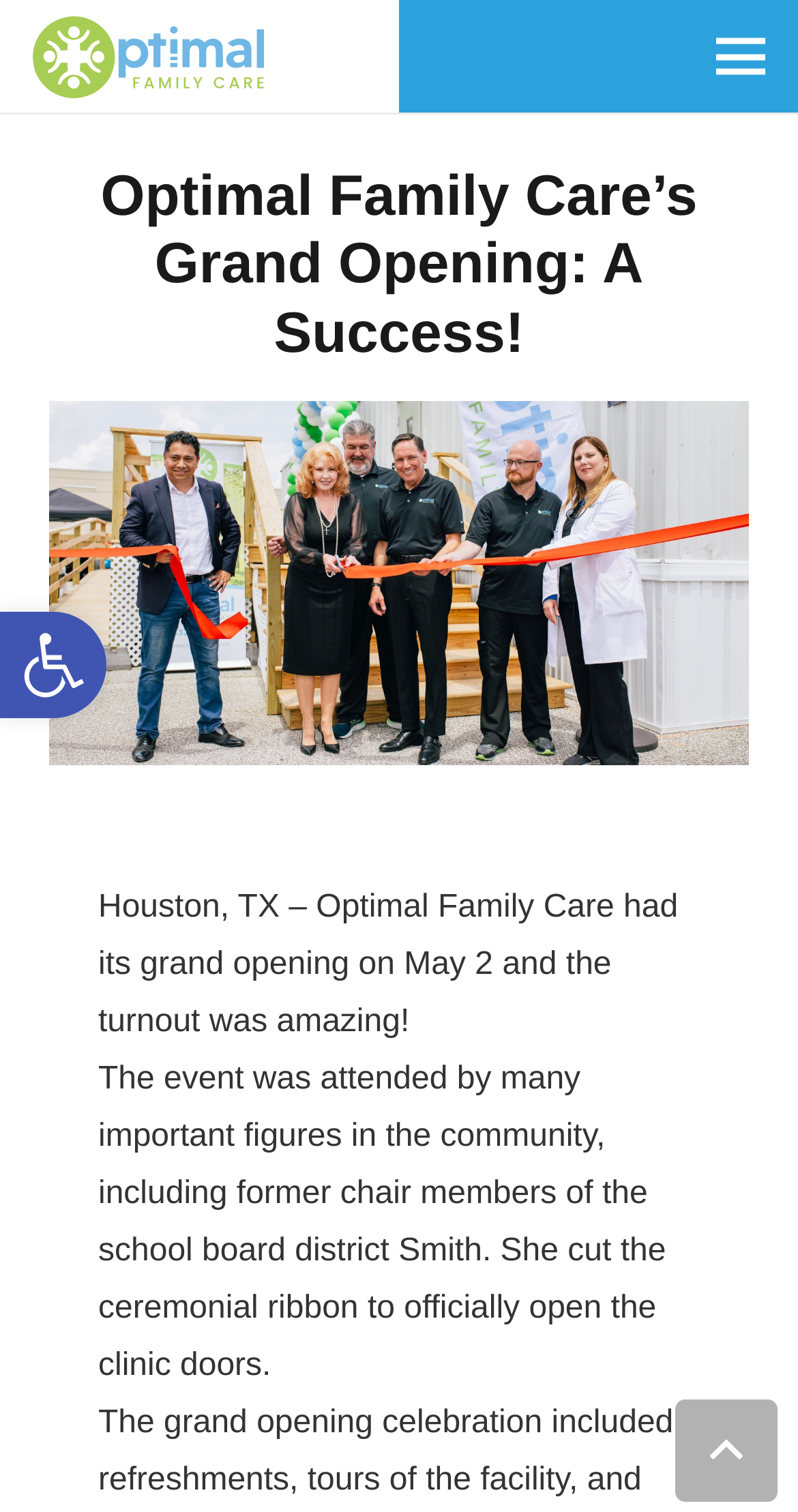What is the event described in the webpage?
Based on the image, give a one-word or short phrase answer.

Grand opening